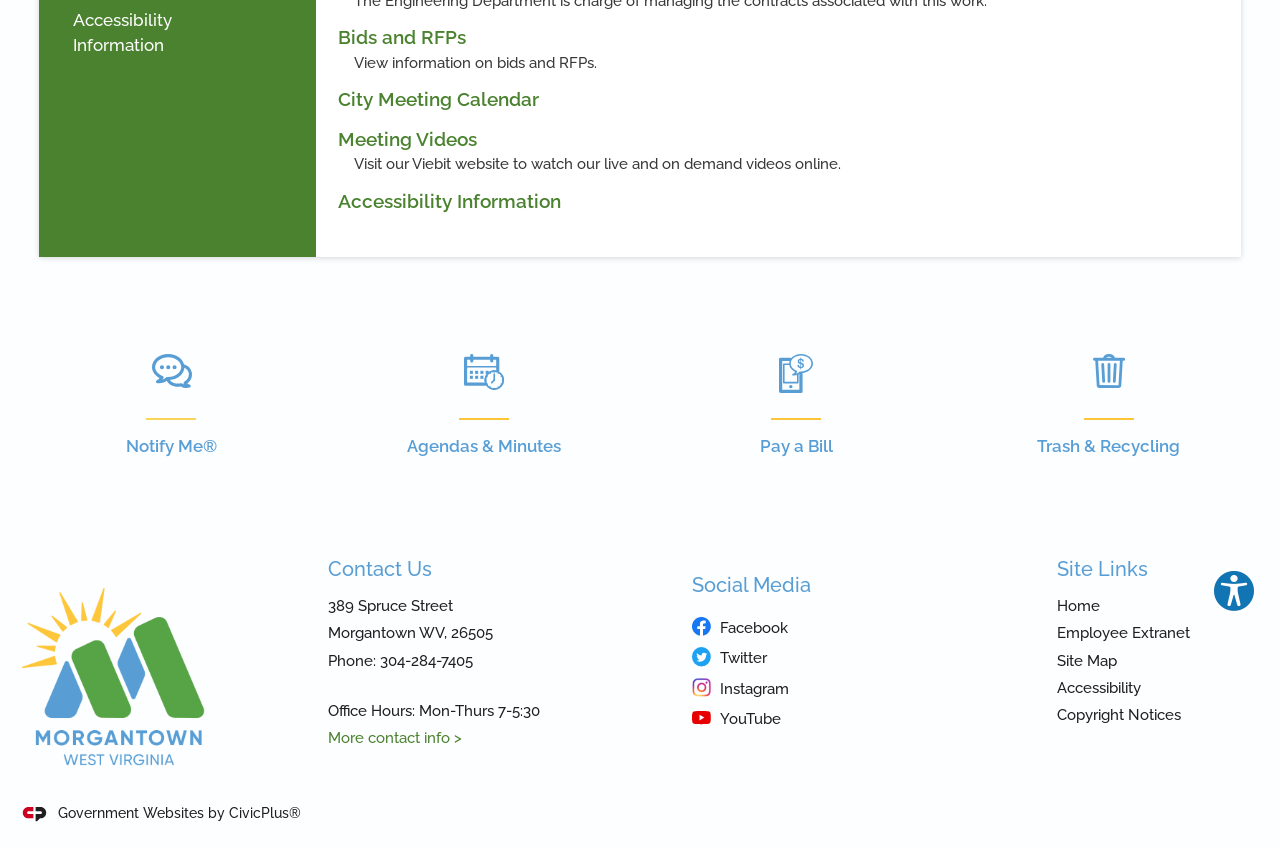Identify the bounding box coordinates for the UI element described as follows: Employee Extranet. Use the format (top-left x, top-left y, bottom-right x, bottom-right y) and ensure all values are floating point numbers between 0 and 1.

[0.825, 0.736, 0.929, 0.757]